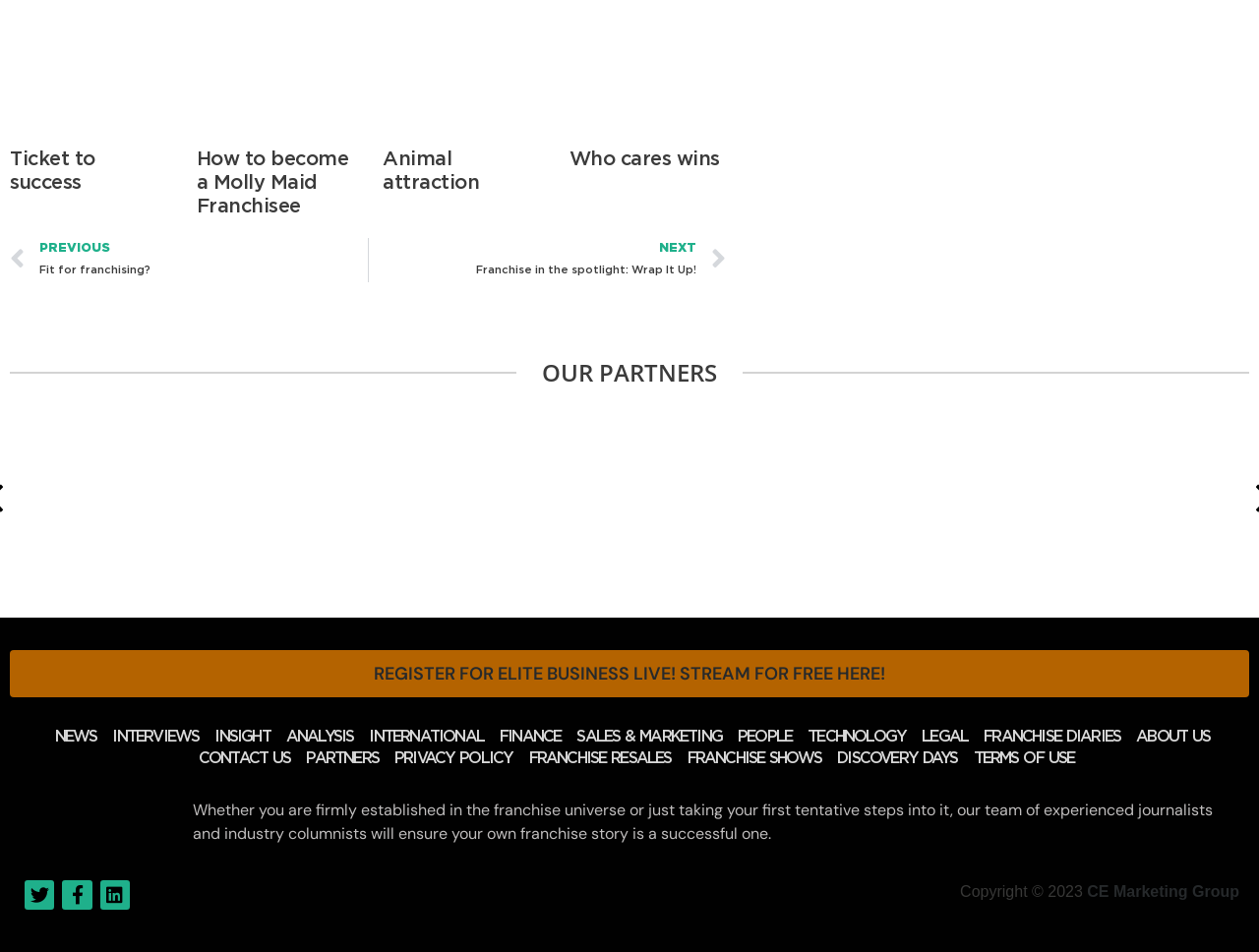What is the social media platform represented by the '' icon?
Provide a one-word or short-phrase answer based on the image.

Twitter